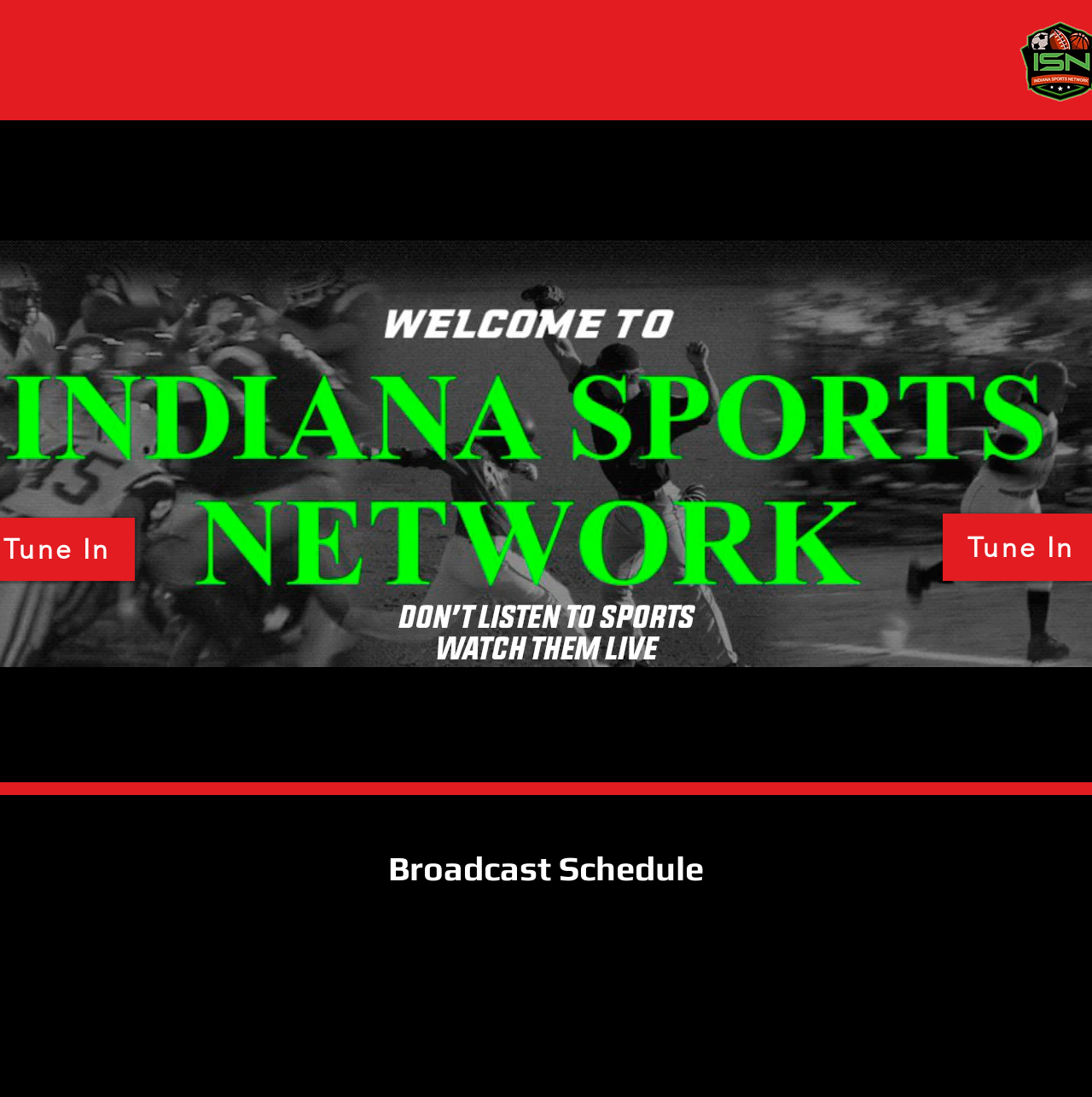How many navigation links are there?
Based on the screenshot, provide a one-word or short-phrase response.

6